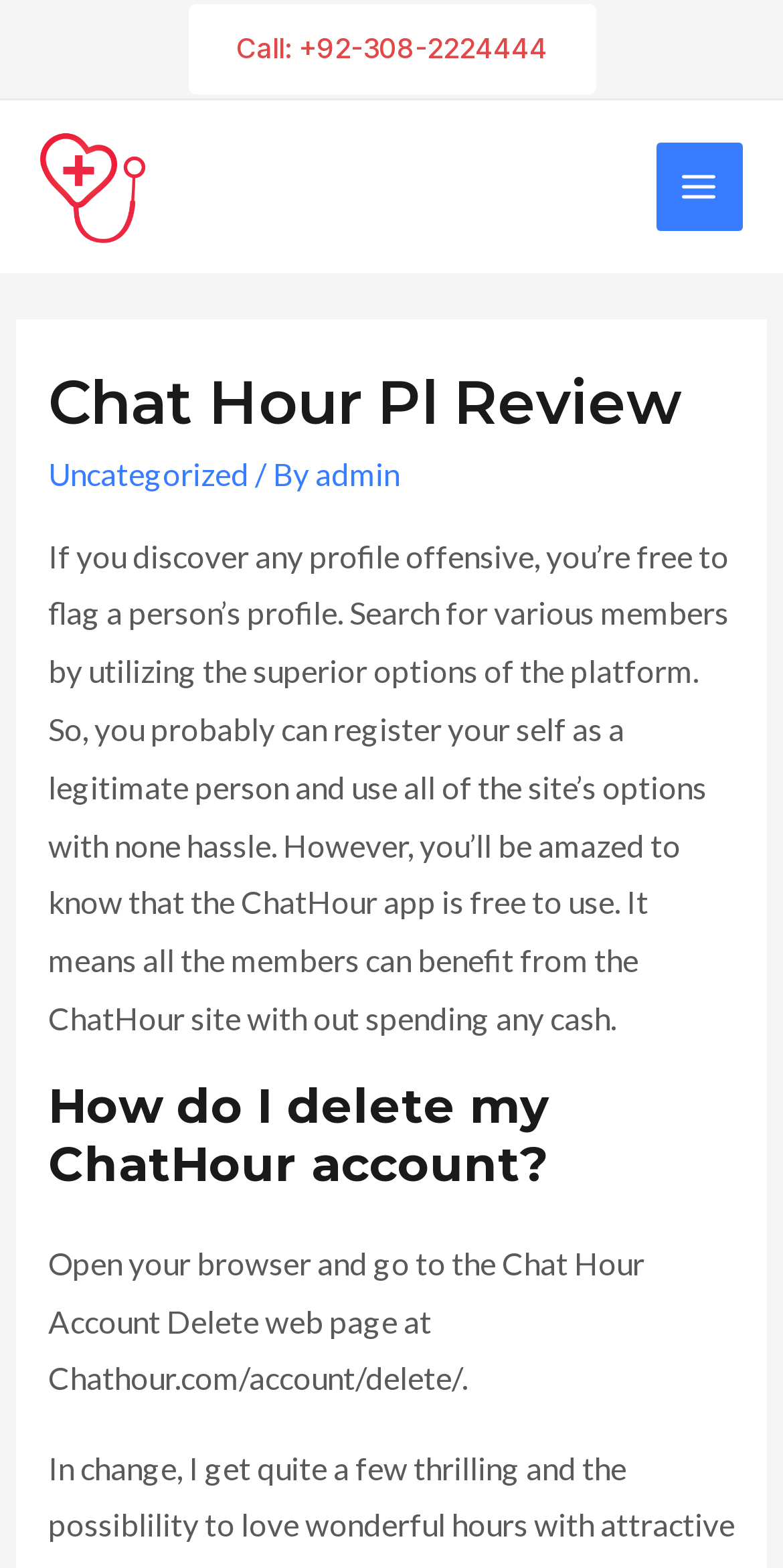Provide a brief response to the question using a single word or phrase: 
What is the phone number to call?

+92-308-2224444